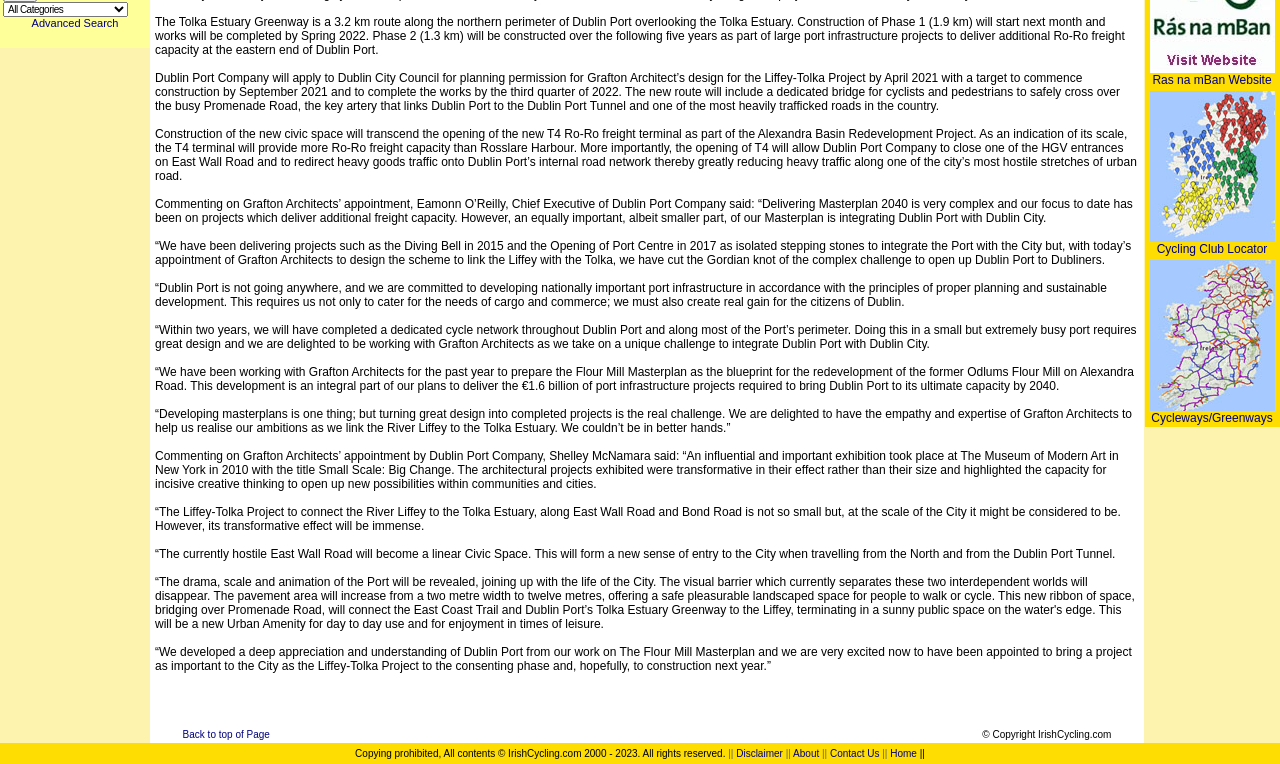From the webpage screenshot, predict the bounding box coordinates (top-left x, top-left y, bottom-right x, bottom-right y) for the UI element described here: Contact Us

[0.648, 0.979, 0.687, 0.993]